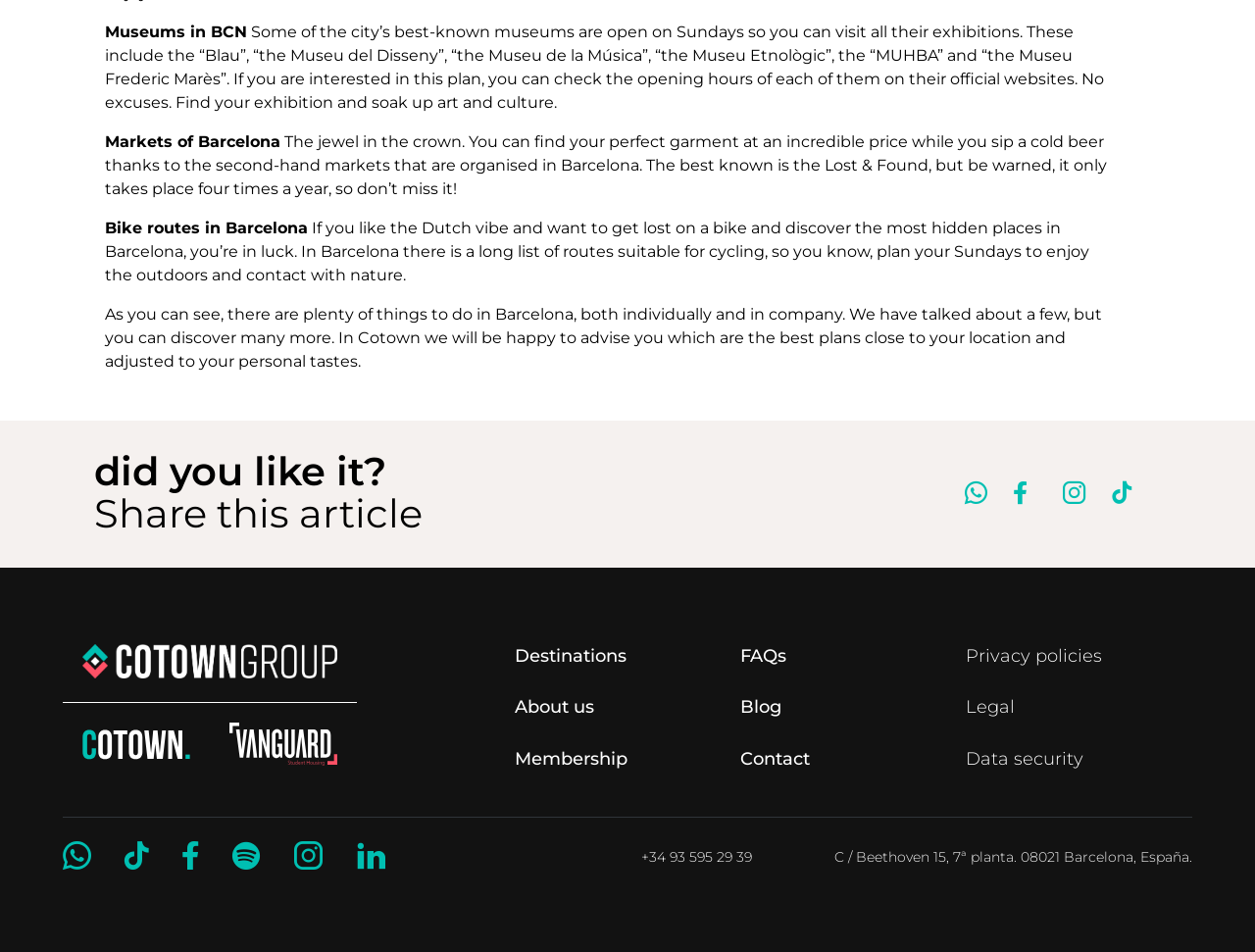What is the purpose of the Lost & Found market in Barcelona?
Utilize the information in the image to give a detailed answer to the question.

The Lost & Found market in Barcelona is a second-hand market where you can find your perfect garment at an incredible price while enjoying a cold beer. It only takes place four times a year, so don't miss it!